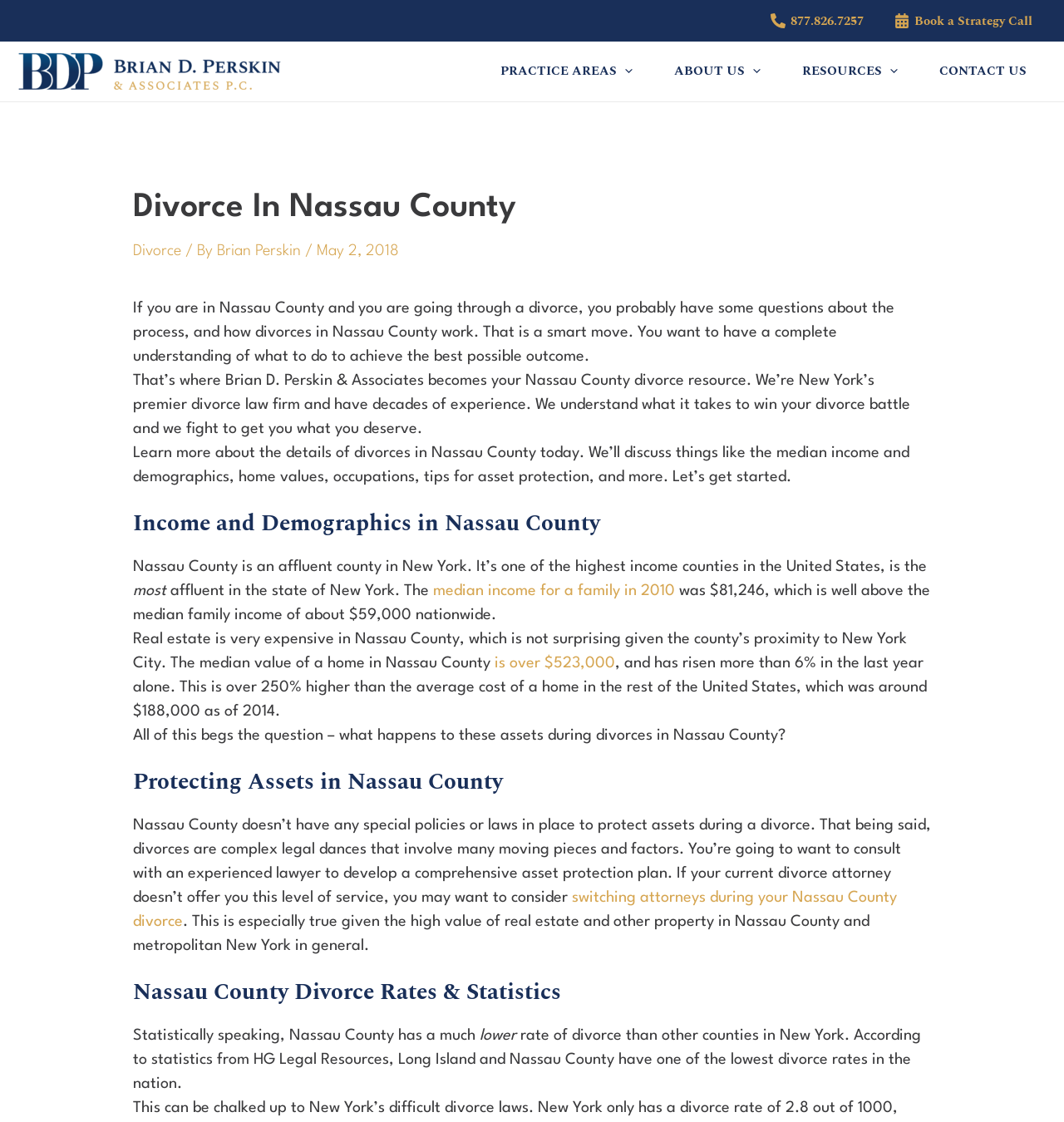Locate the bounding box coordinates of the clickable area needed to fulfill the instruction: "Learn more about divorce in Nassau County".

[0.125, 0.217, 0.17, 0.23]